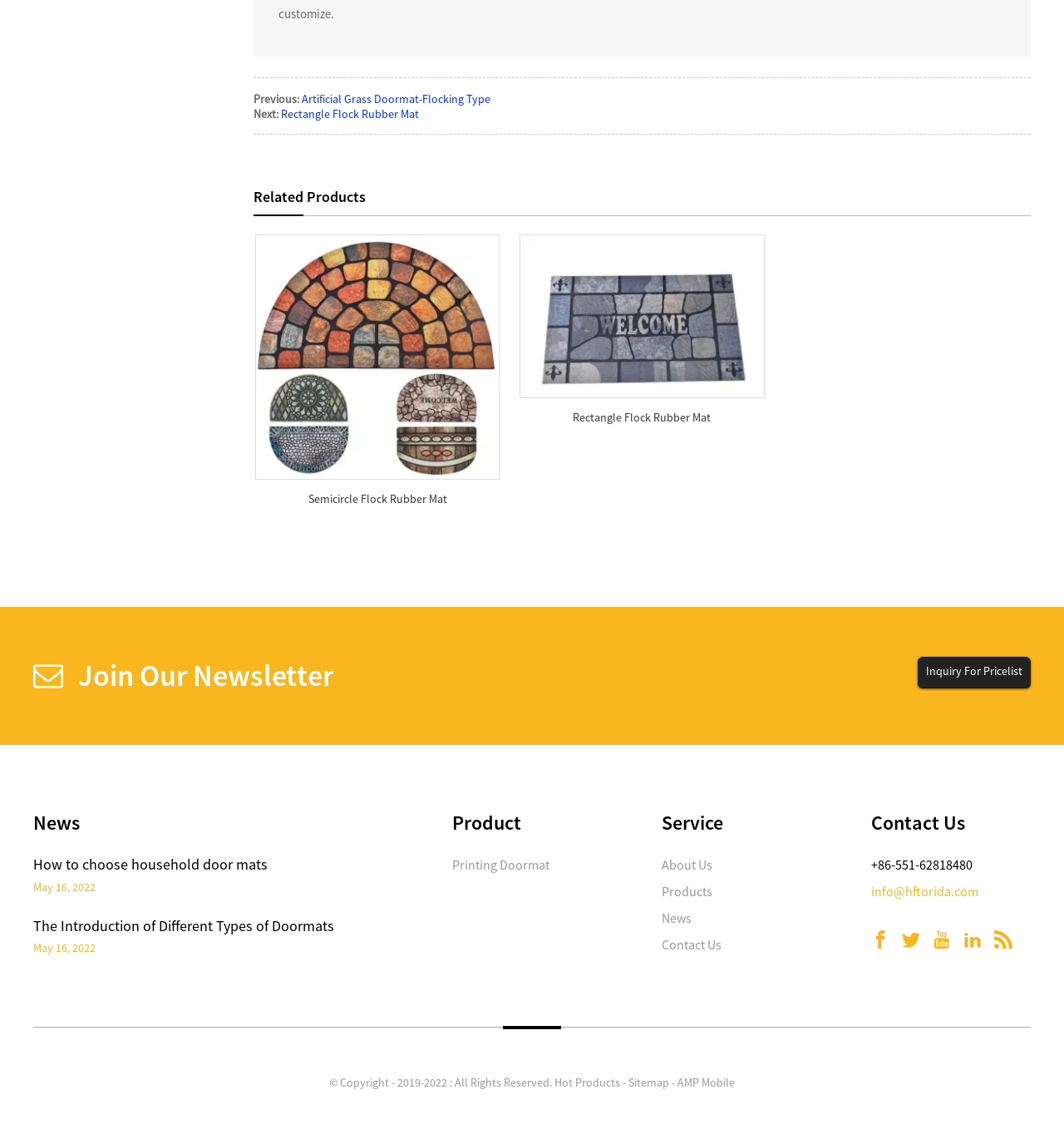Please find the bounding box coordinates of the section that needs to be clicked to achieve this instruction: "Read about How to choose household door mats".

[0.031, 0.757, 0.341, 0.774]